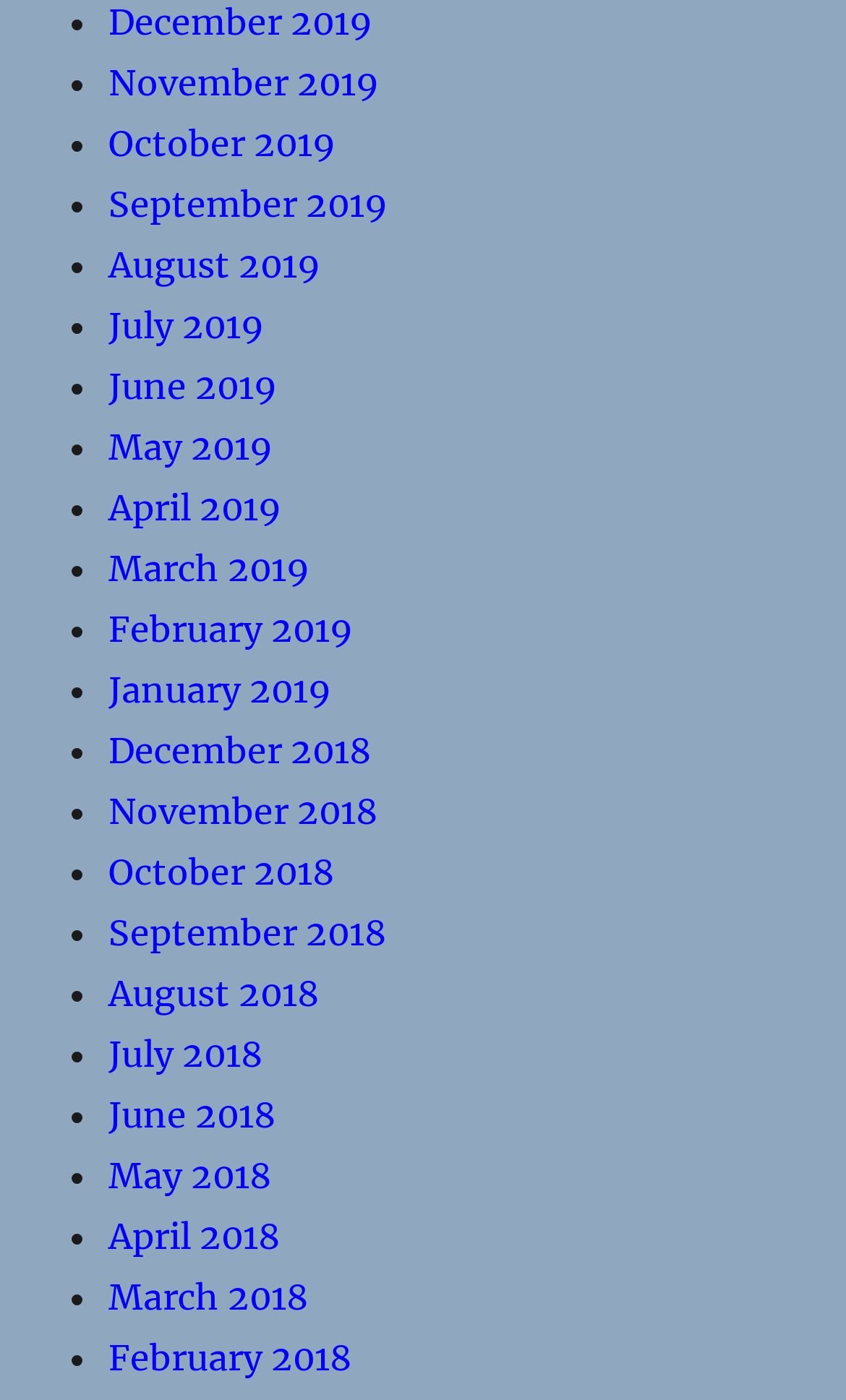What is the pattern of the list?
Examine the image and provide an in-depth answer to the question.

The list appears to be a collection of monthly archives, with each link representing a month from December 2018 to December 2019, in reverse chronological order.